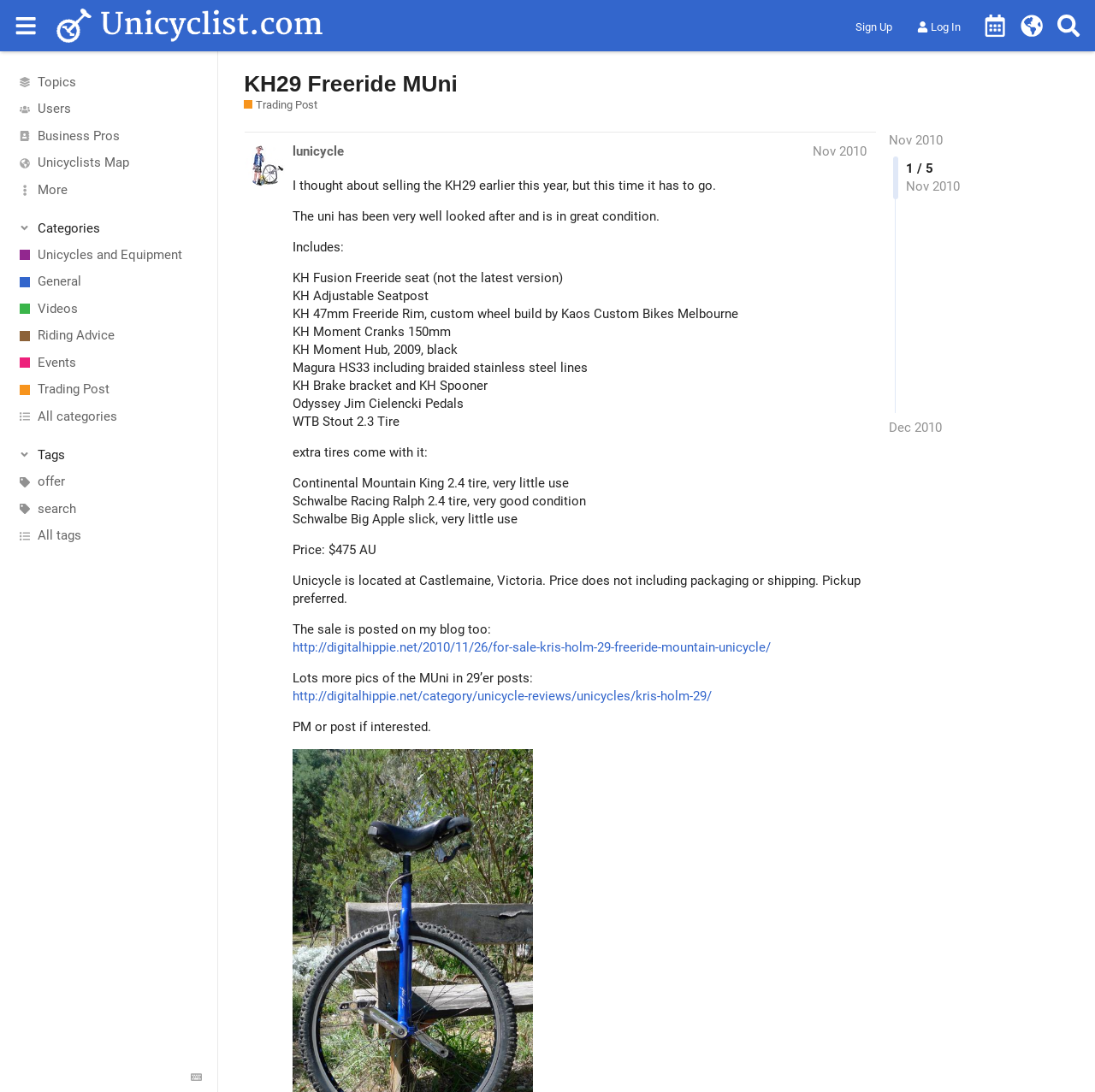Please identify the webpage's heading and generate its text content.

KH29 Freeride MUni